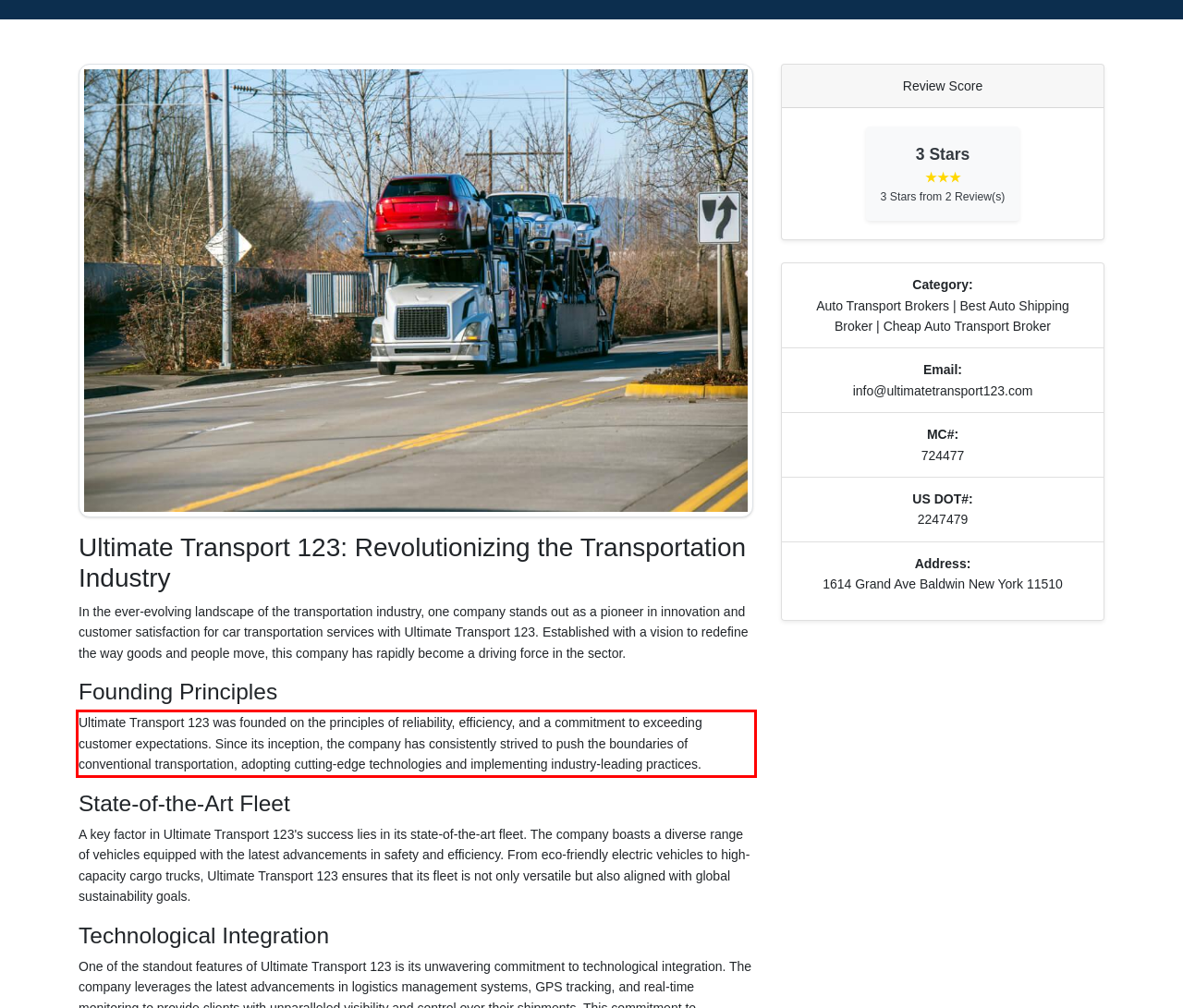Please perform OCR on the text content within the red bounding box that is highlighted in the provided webpage screenshot.

Ultimate Transport 123 was founded on the principles of reliability, efficiency, and a commitment to exceeding customer expectations. Since its inception, the company has consistently strived to push the boundaries of conventional transportation, adopting cutting-edge technologies and implementing industry-leading practices.